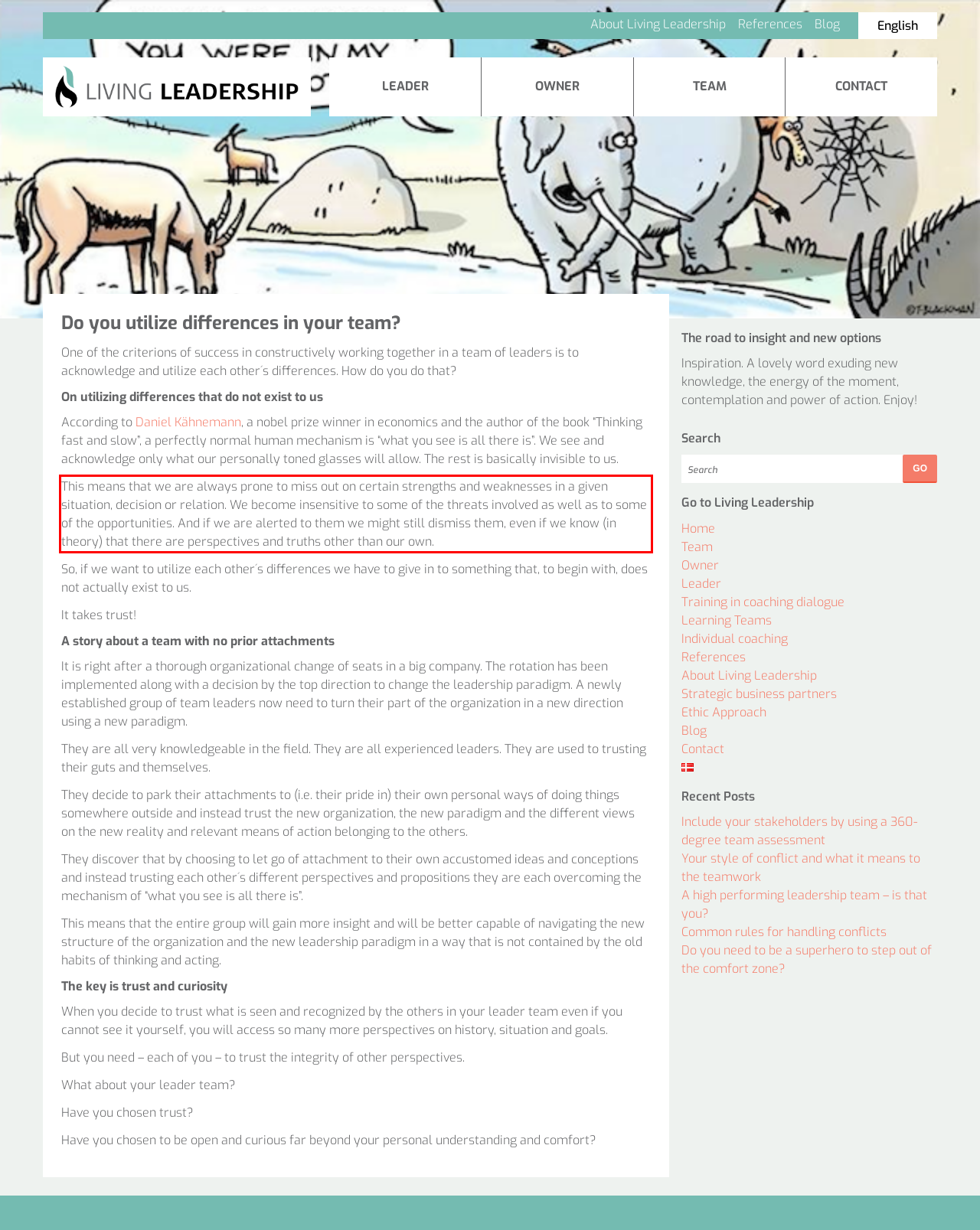Analyze the screenshot of the webpage and extract the text from the UI element that is inside the red bounding box.

This means that we are always prone to miss out on certain strengths and weaknesses in a given situation, decision or relation. We become insensitive to some of the threats involved as well as to some of the opportunities. And if we are alerted to them we might still dismiss them, even if we know (in theory) that there are perspectives and truths other than our own.